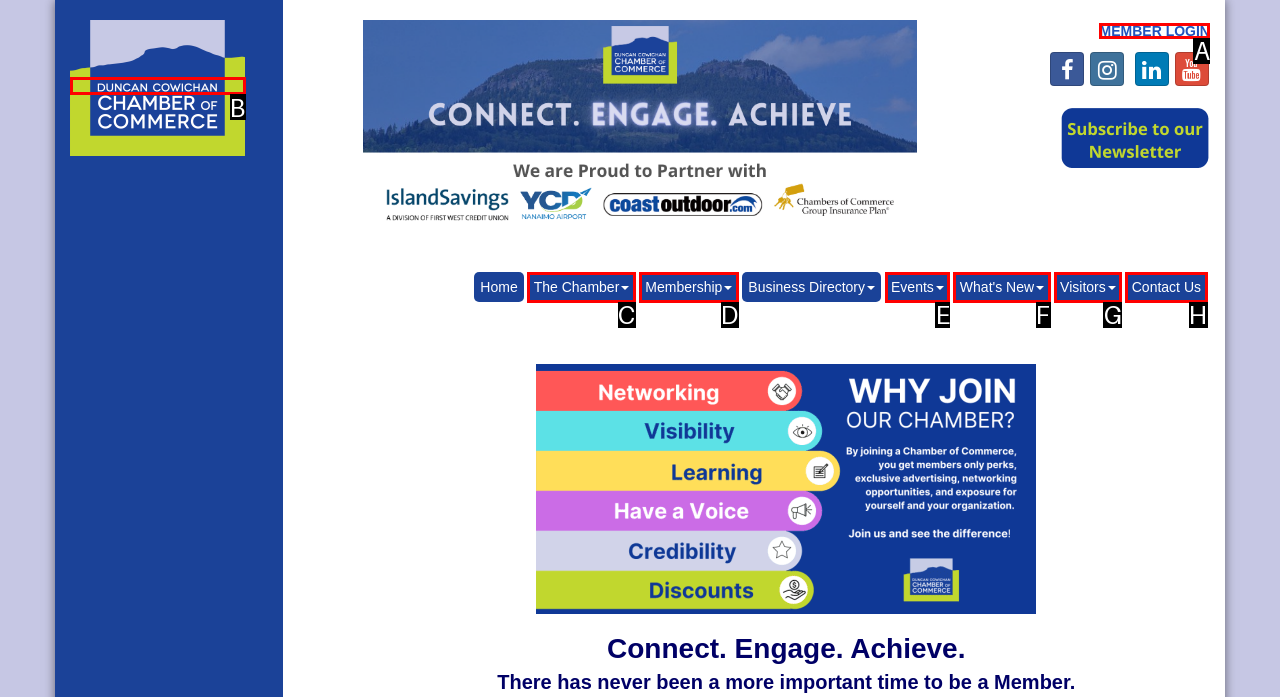Identify the correct HTML element to click to accomplish this task: Click the MEMBER LOGIN link
Respond with the letter corresponding to the correct choice.

A